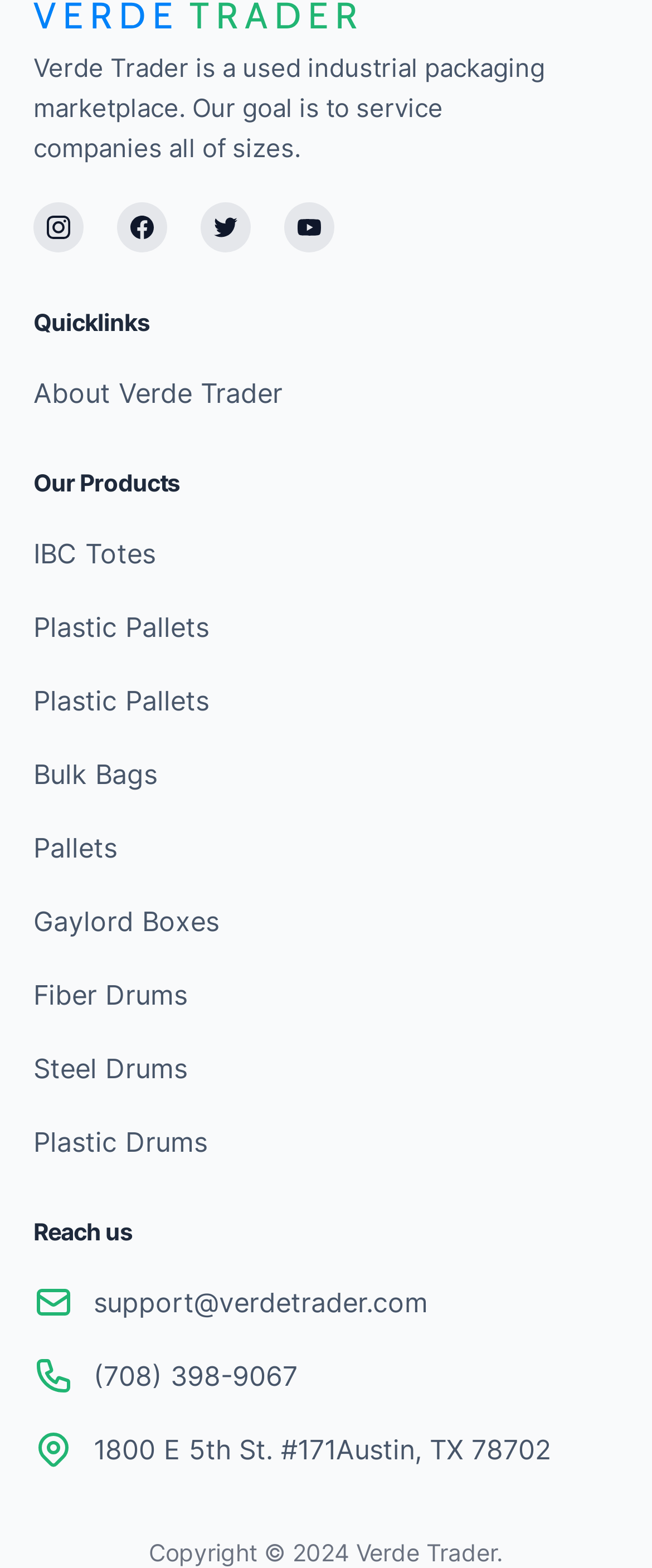Locate the bounding box coordinates of the element that should be clicked to fulfill the instruction: "Call Verde Trader".

[0.144, 0.865, 0.456, 0.891]